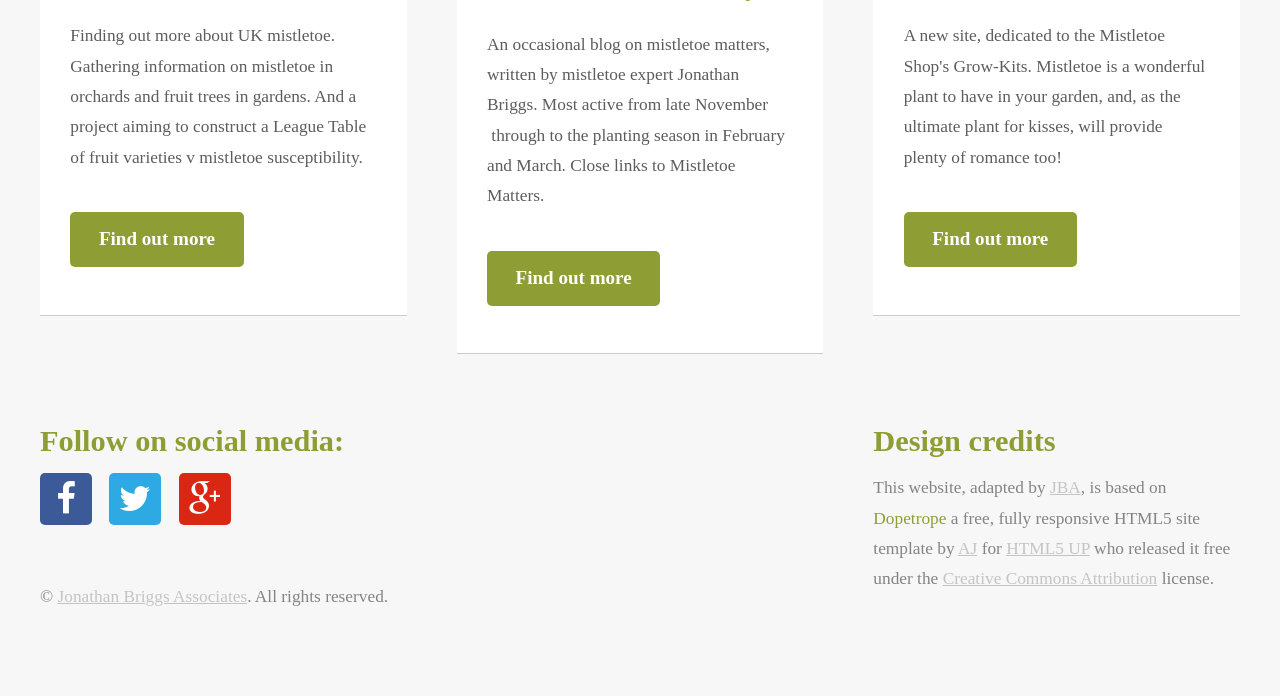What is the name of the website template used?
Please elaborate on the answer to the question with detailed information.

The StaticText element with the content 'This website, adapted by JBA, is based on Dopetrope...' suggests that the website template used is Dopetrope.